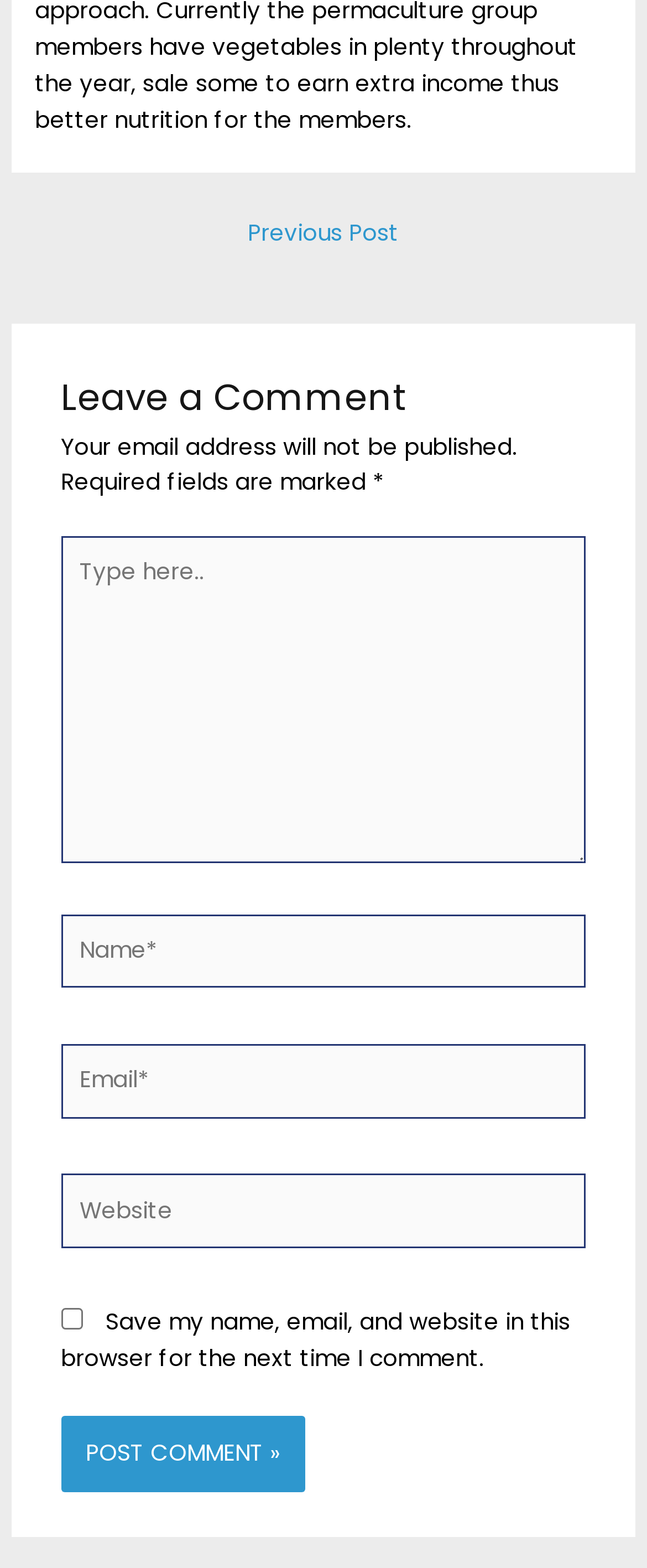How many text fields are required in the comment form?
Refer to the image and provide a one-word or short phrase answer.

3